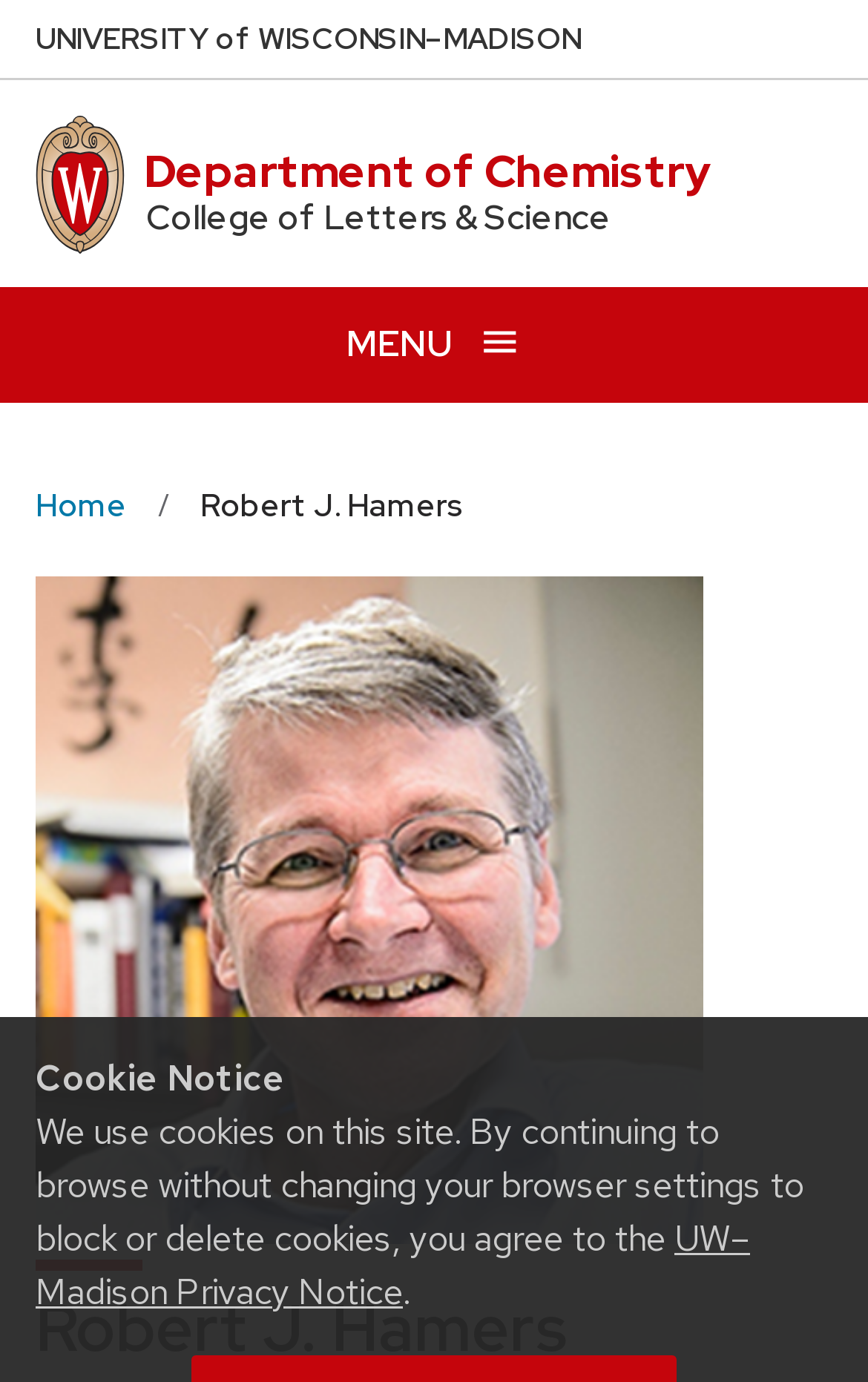Construct a thorough caption encompassing all aspects of the webpage.

The webpage is the research website of Hamers Group, affiliated with the Department of Chemistry at the University of Wisconsin–Madison. At the top-left corner, there is a link to skip to the main content. Next to it, there is a link to the University of Wisconsin Madison home page, accompanied by the university's name in three parts: "NIVERSITY", "ISCONSIN", and "–MADISON".

Below the university's name, there is a link to the Department of Chemistry and a text stating "College of Letters & Science". On the top-right corner, there is a button to open a menu, which is currently not expanded. The button is labeled "MENU" and has an "open menu" icon next to it.

Below the menu button, there is a navigation section for breadcrumbs, which contains two links: "Home" and "Robert J. Hamers". The "Robert J. Hamers" link has a heading and an image of Bob Hamers below it.

At the top of the page, there is a cookie notice section, which includes a heading, a static text describing the use of cookies, and a link to the UW–Madison Privacy Notice.